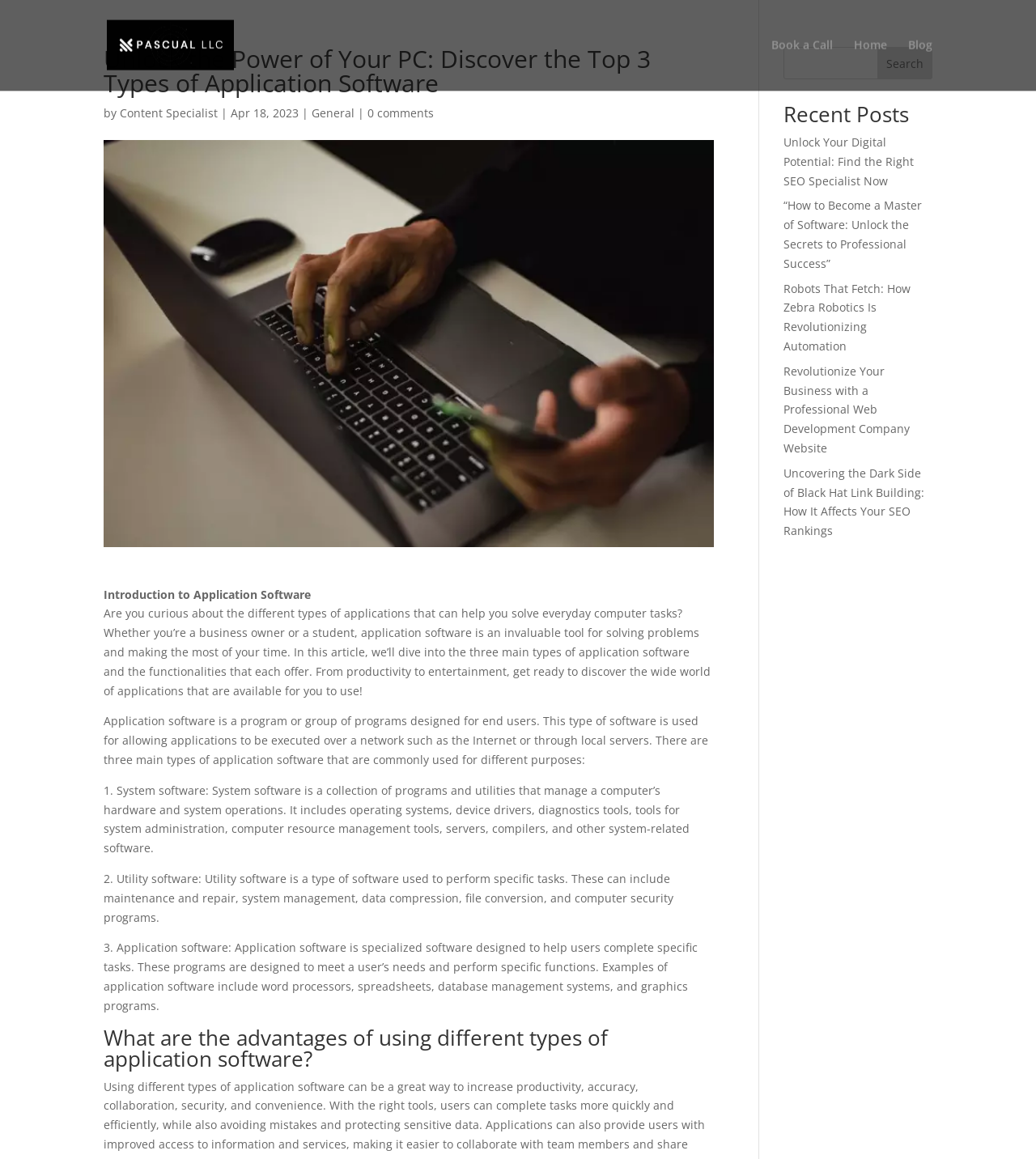How many types of application software are discussed in the article?
Examine the image and give a concise answer in one word or a short phrase.

3